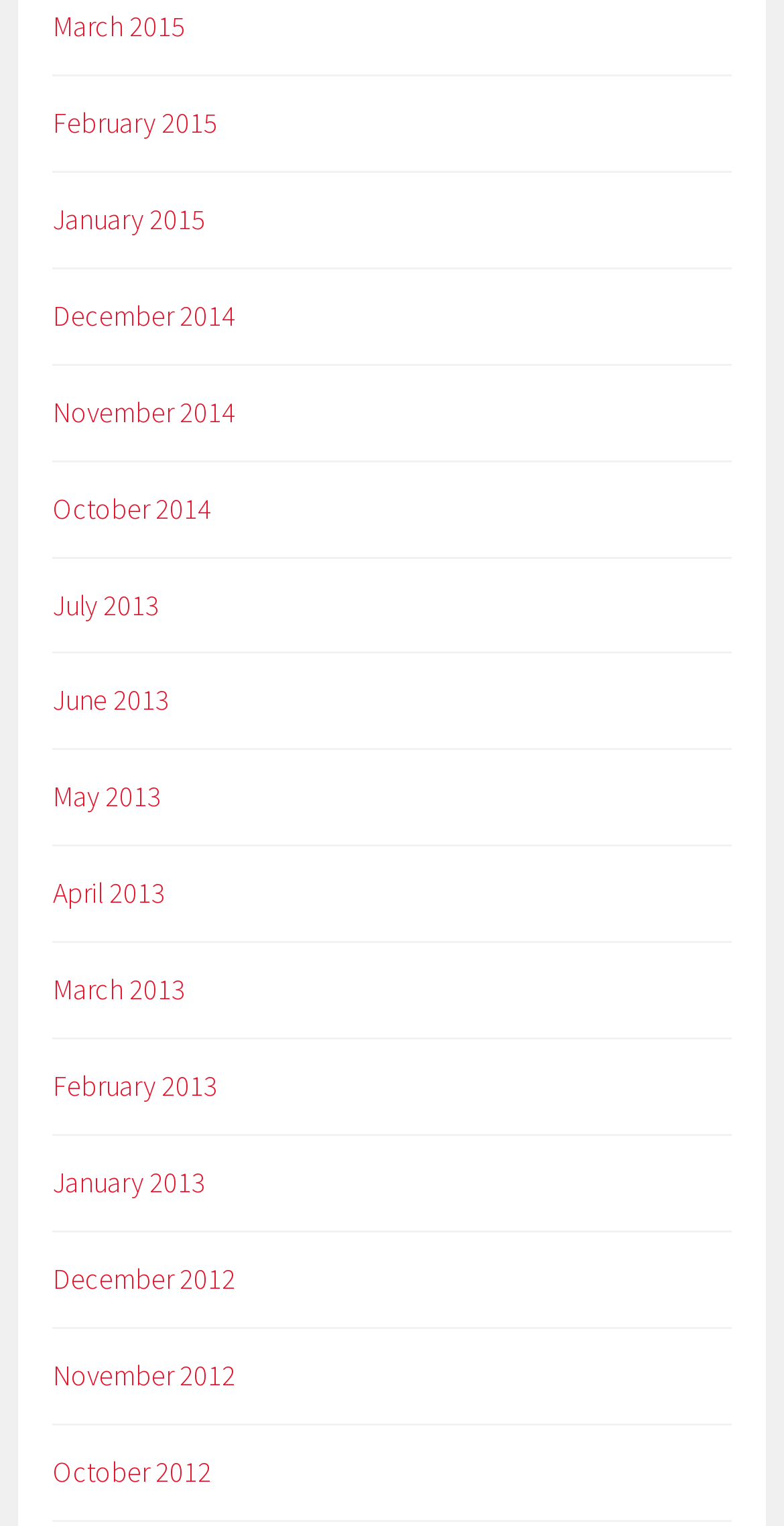How many years are represented?
Examine the webpage screenshot and provide an in-depth answer to the question.

I analyzed the list of links and found that they represent months from 2012, 2013, 2014, and 2015, which means there are 3 years represented.